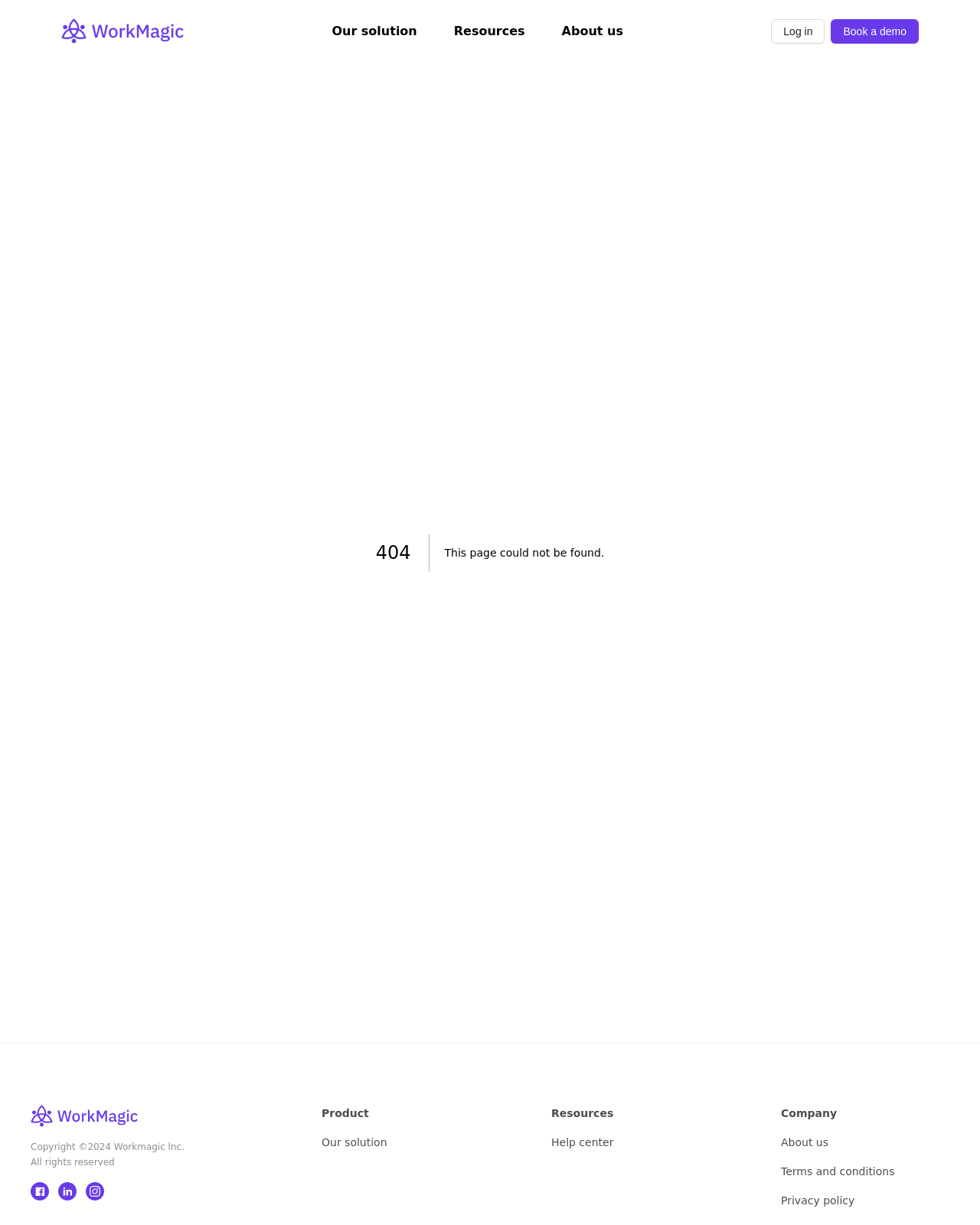Provide a brief response to the question below using one word or phrase:
What is the company name mentioned in the copyright information?

Workmagic Inc.